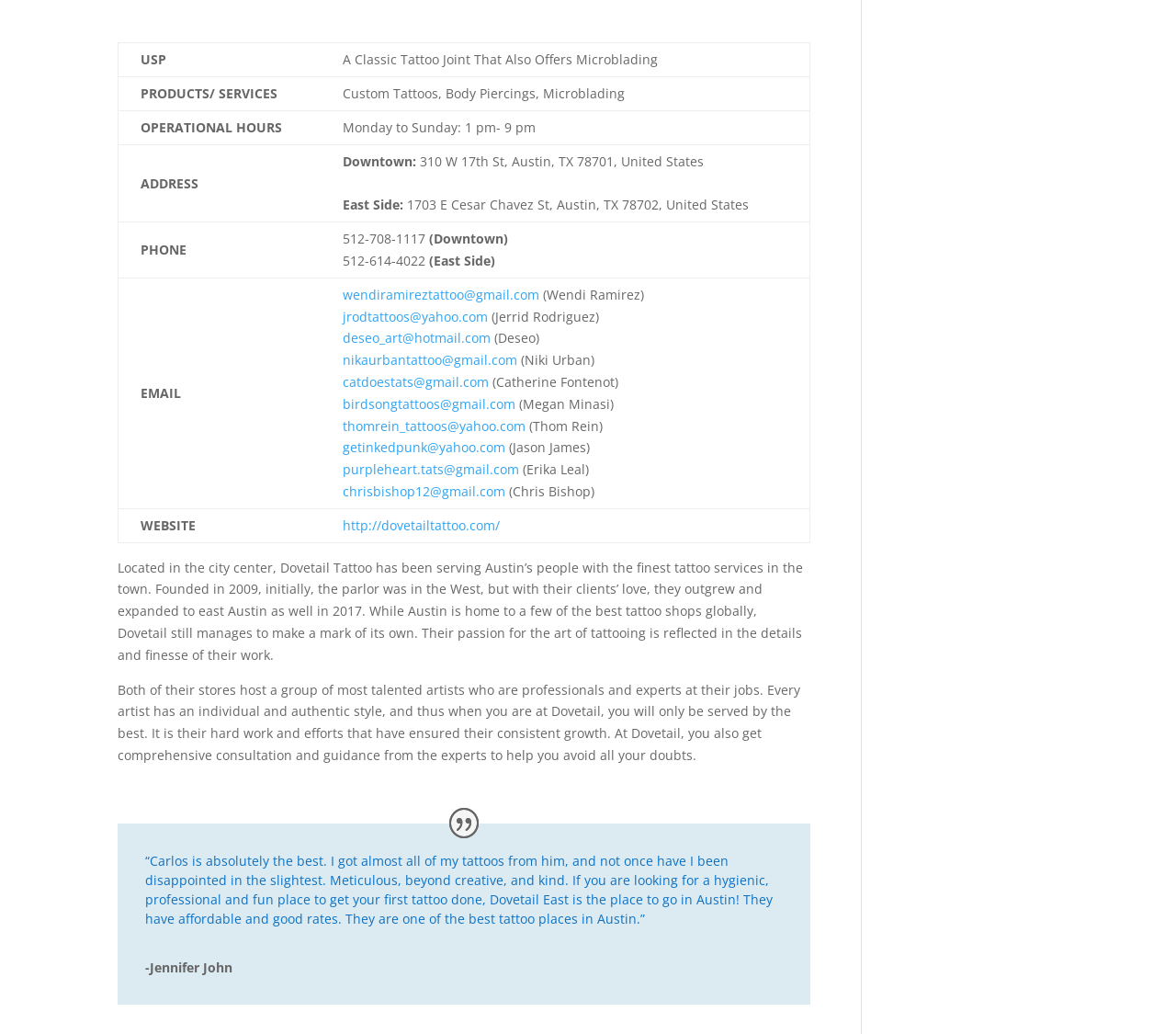Pinpoint the bounding box coordinates of the area that should be clicked to complete the following instruction: "Click the link to Niki Urban's email". The coordinates must be given as four float numbers between 0 and 1, i.e., [left, top, right, bottom].

[0.291, 0.34, 0.439, 0.357]